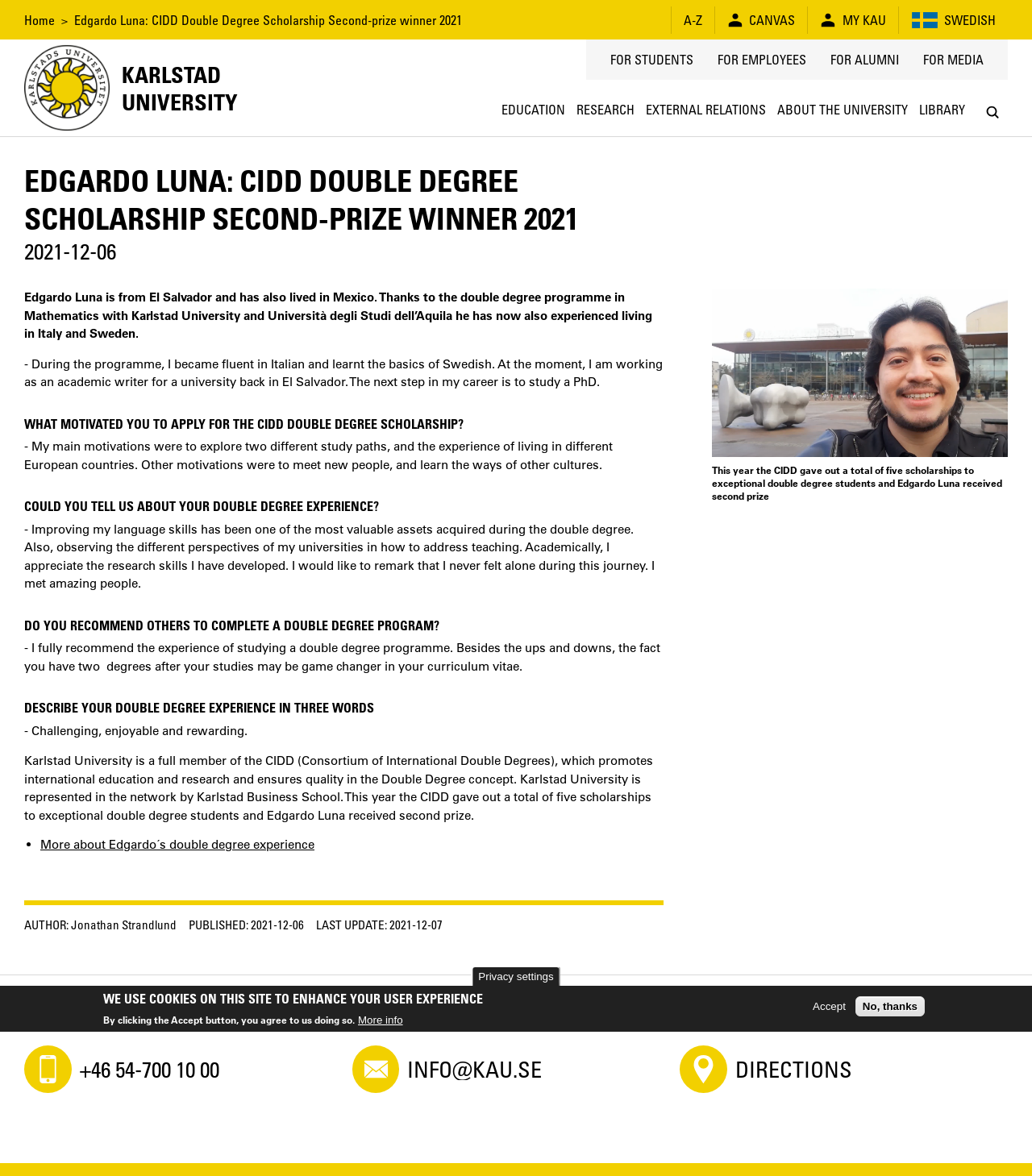Please find and generate the text of the main heading on the webpage.

EDGARDO LUNA: CIDD DOUBLE DEGREE SCHOLARSHIP SECOND-PRIZE WINNER 2021 